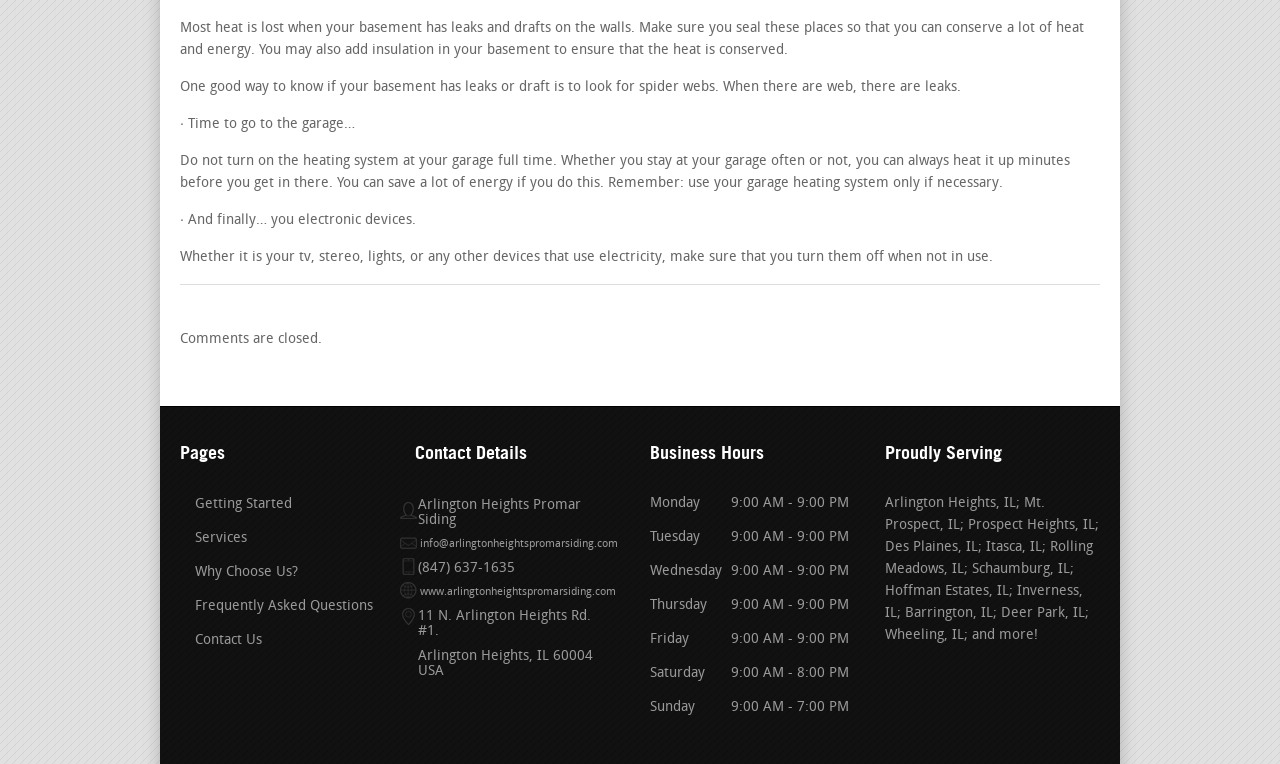Provide a one-word or short-phrase answer to the question:
What is the advice for using electronic devices?

Turn them off when not in use